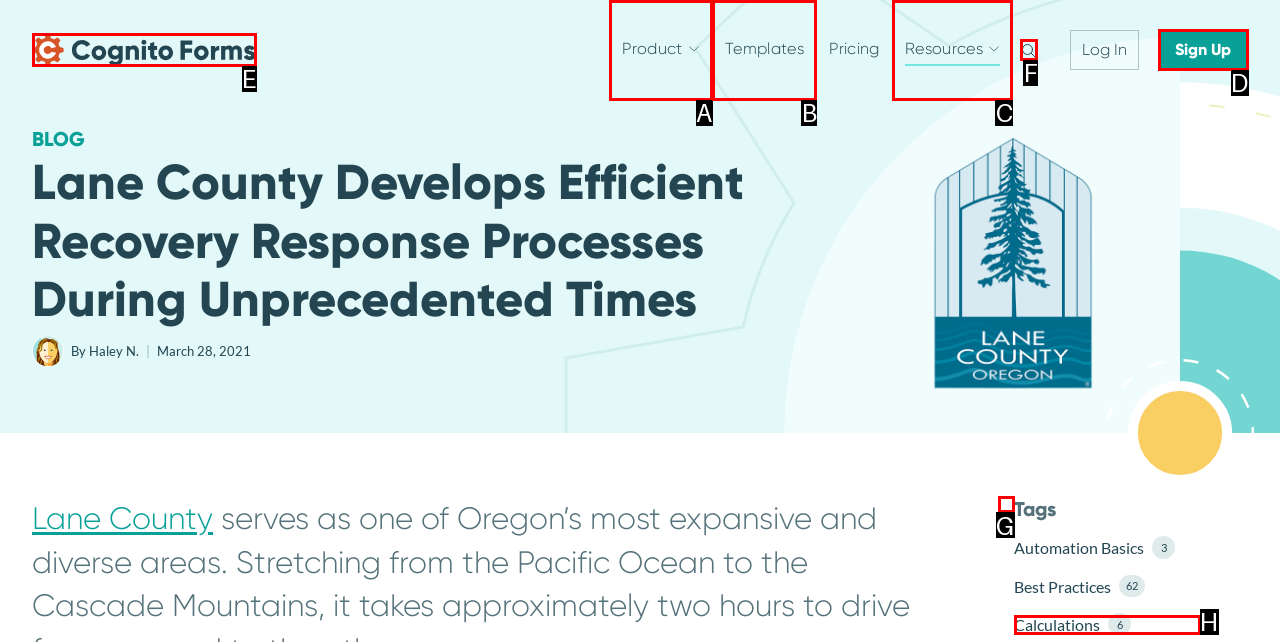What is the letter of the UI element you should click to go to the 'Templates' page? Provide the letter directly.

B